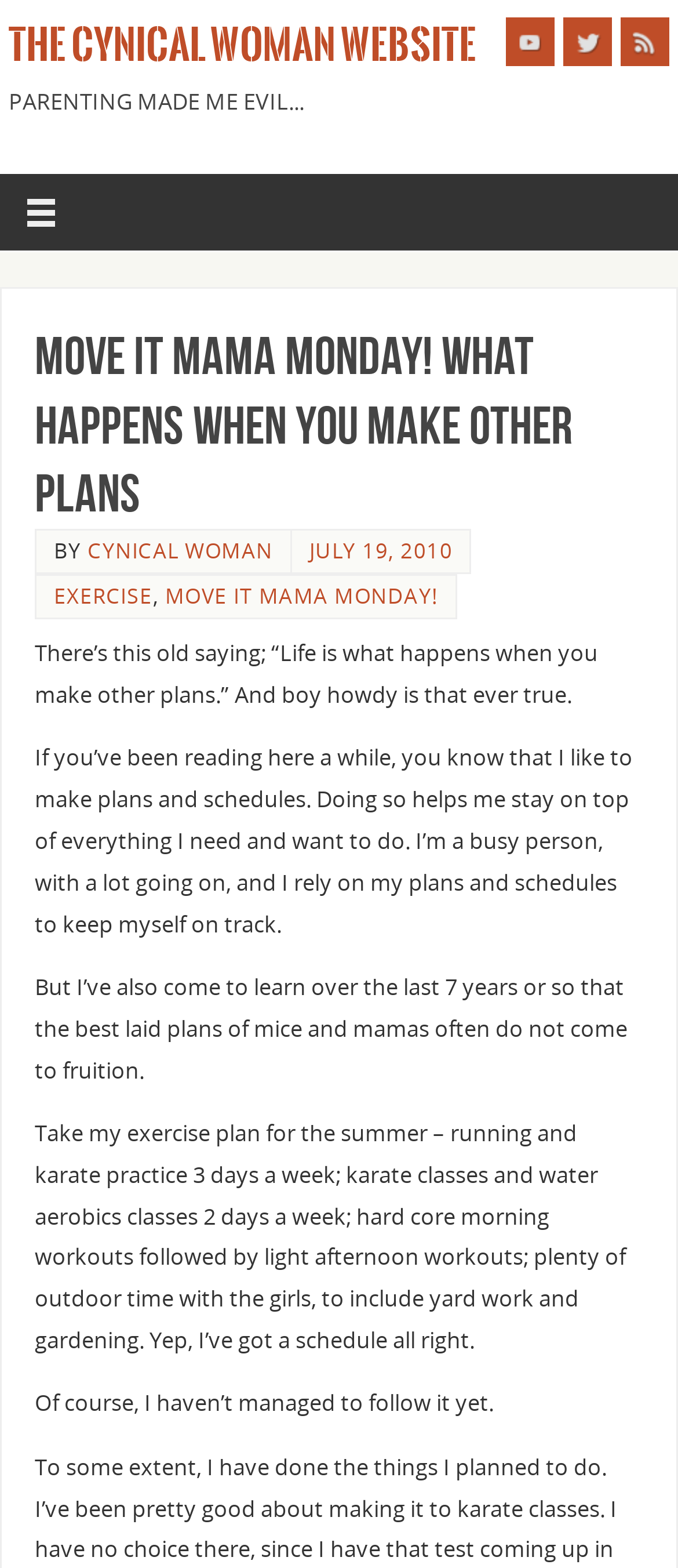Provide a one-word or short-phrase answer to the question:
What is the topic of the article?

Exercise